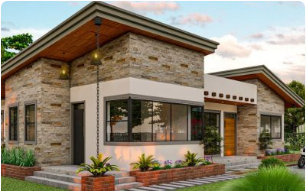What is the purpose of the landscaping?
From the screenshot, supply a one-word or short-phrase answer.

To enhance the atmosphere